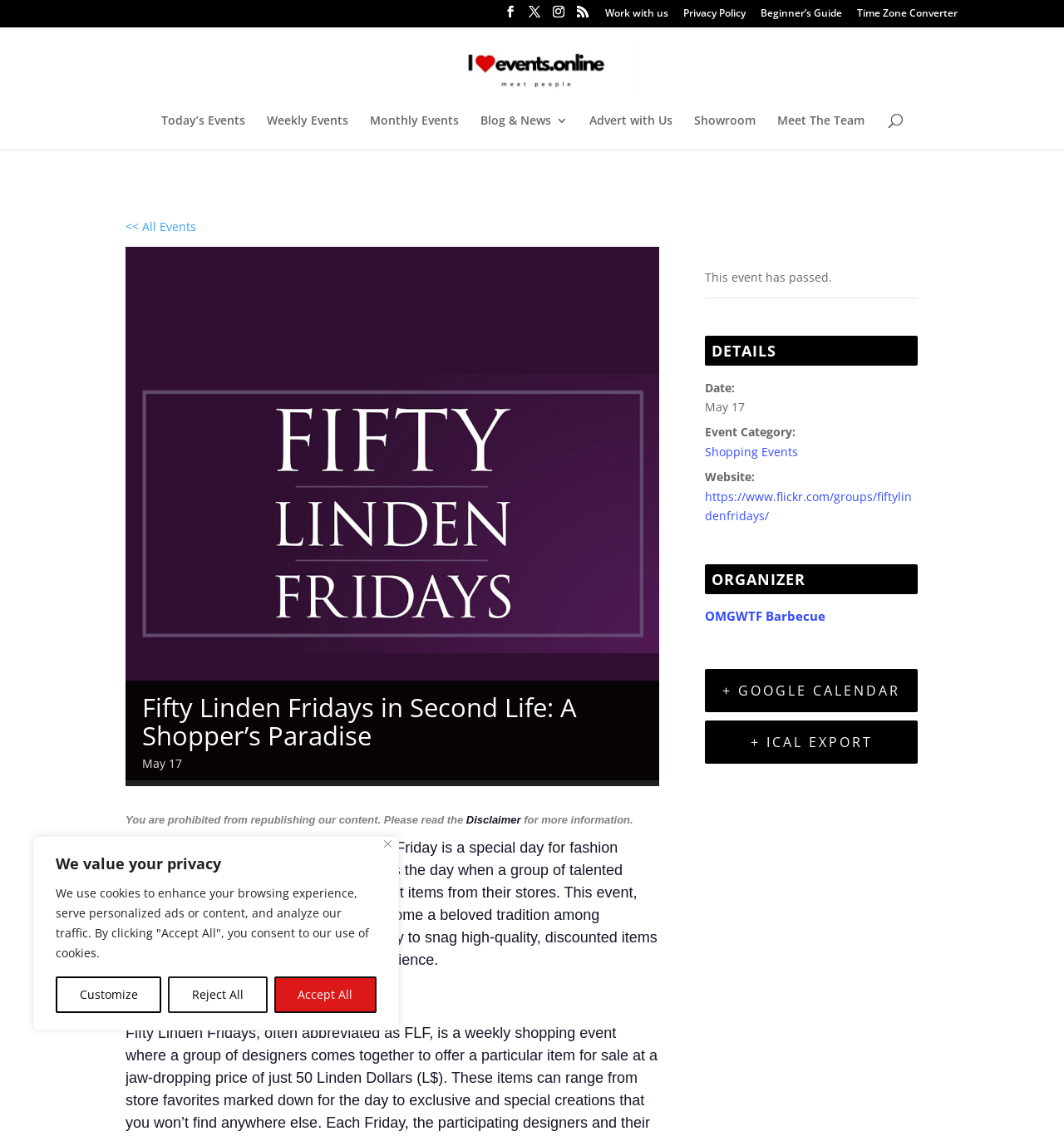Can you identify the bounding box coordinates of the clickable region needed to carry out this instruction: 'Read the disclaimer'? The coordinates should be four float numbers within the range of 0 to 1, stated as [left, top, right, bottom].

[0.438, 0.716, 0.49, 0.727]